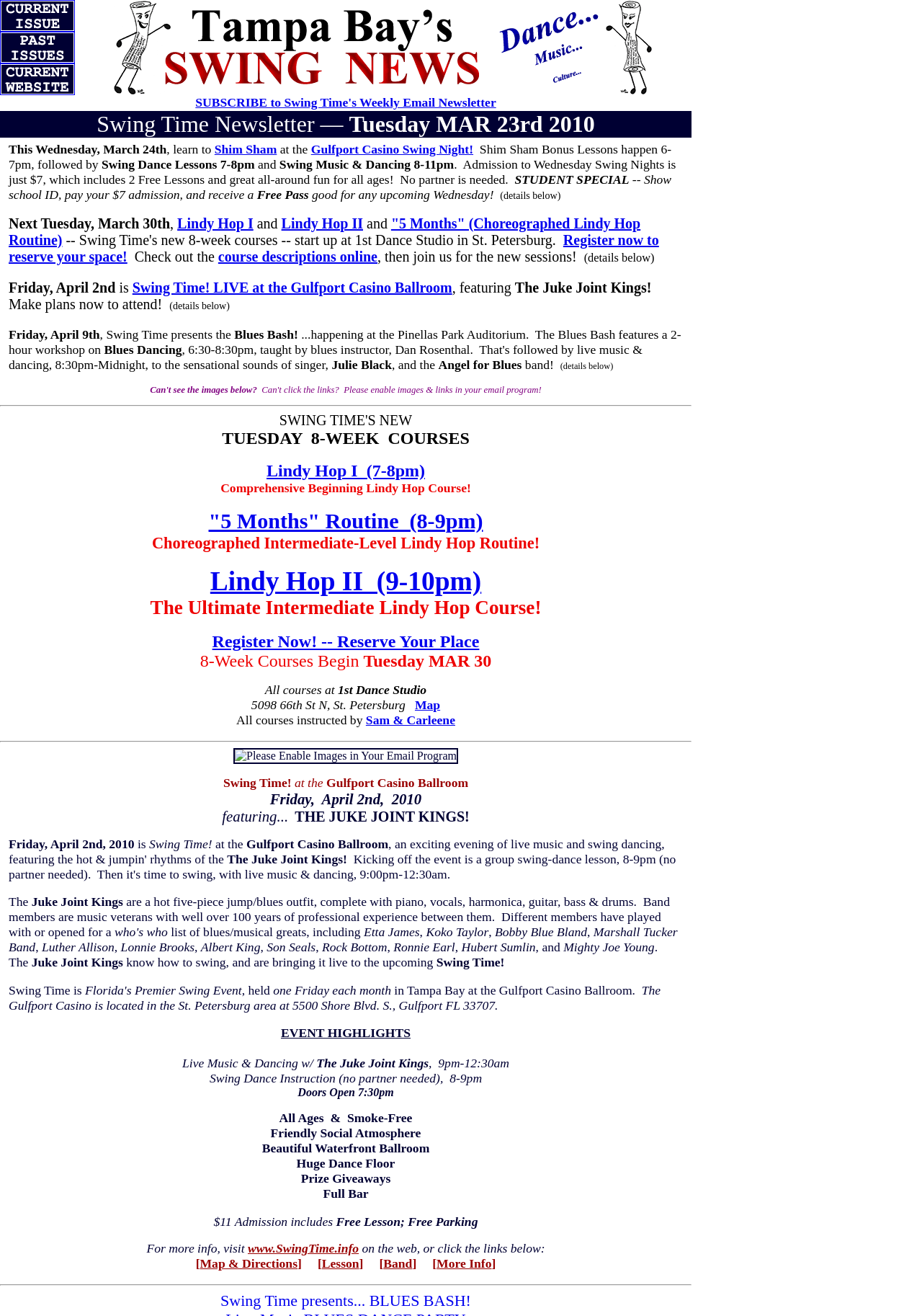Write a detailed summary of the webpage, including text, images, and layout.

This webpage is about Swing Dance News for Tampa Bay, Florida. At the top, there is a logo image "Tampa Bay's Swing Dance News" with three smaller images below it, labeled "Current Issue", "Past Issues", and "Current Website". 

Below the logo, there is a link to subscribe to Swing Time's Weekly Email Newsletter. On the left side, there is a section with the title "Swing Time Newsletter" and the date "Tuesday MAR 23rd 2010". 

The main content of the webpage is divided into several sections. The first section announces a Shim Sham dance lesson and a Gulfport Casino Swing Night event on Wednesday, March 24th. The section also provides details about the event, including the schedule, admission, and a student special.

The next section announces upcoming events, including Lindy Hop I and II lessons, a "5 Months" choreographed Lindy Hop routine, and a Swing Time! LIVE event at the Gulfport Casino Ballroom on Friday, April 2nd. 

Further down, there is a section about a Blues Bash event on Friday, April 9th, featuring a 2-hour workshop on Blues Dancing, and a performance by the Angel for Blues band.

The webpage also has a section about 8-week courses beginning on Tuesday, March 30th, including Lindy Hop I, "5 Months" Routine, and Lindy Hop II. The courses are instructed by Sam & Carleene at the 1st Dance Studio in St. Petersburg.

At the bottom of the webpage, there is a separator line, followed by an image and a message asking users to enable images in their email program. Finally, there is a section with the title "Swing Time!" and the details of the event at the Gulfport Casino Ballroom on Friday, April 2nd, featuring the Juke Joint Kings.